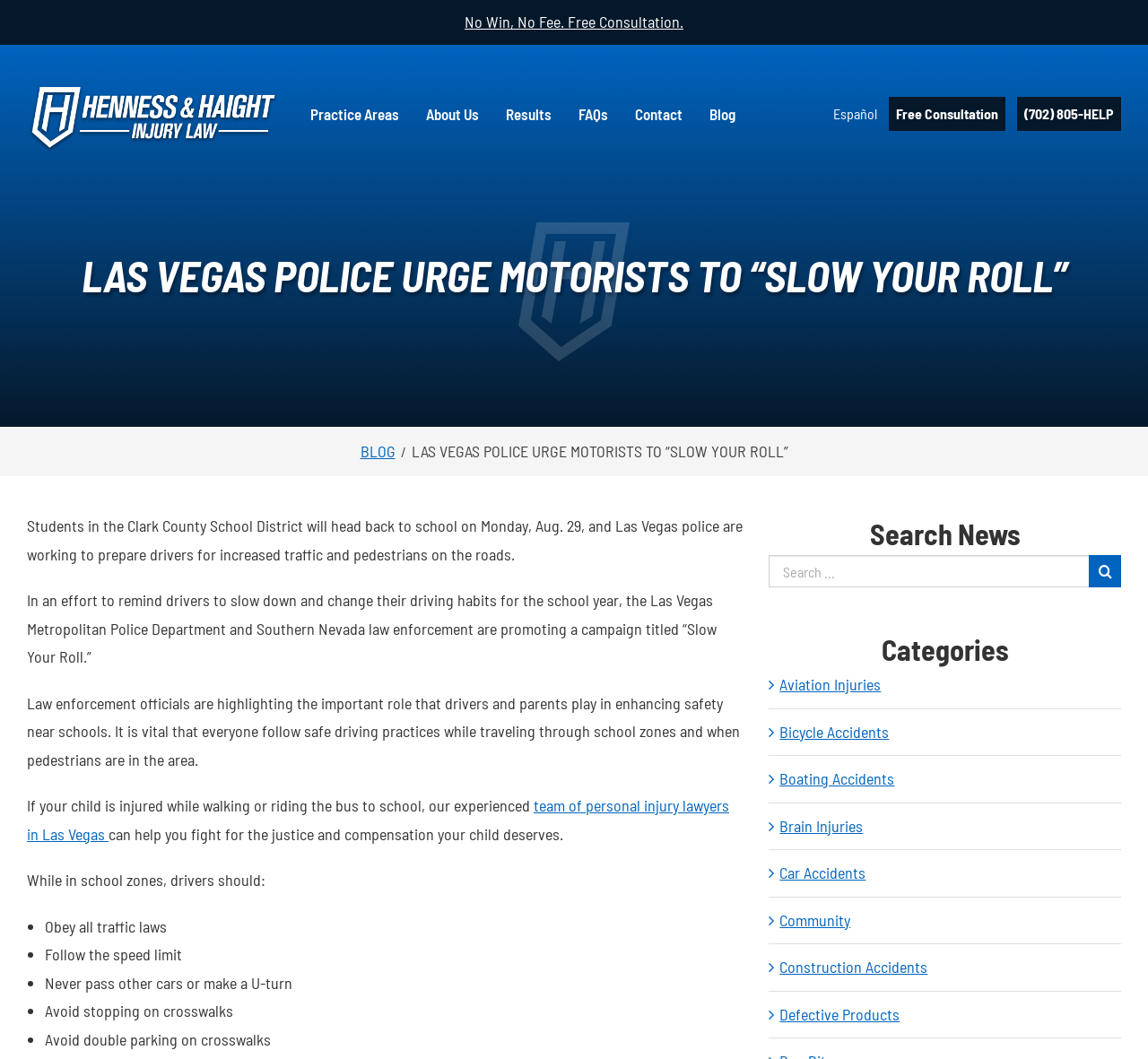How many links are there in the 'Categories' section?
Give a detailed response to the question by analyzing the screenshot.

The 'Categories' section on the webpage contains 8 links, each representing a different category such as 'Aviation Injuries', 'Bicycle Accidents', 'Boating Accidents', and so on. These links are located at the bottom right corner of the webpage.